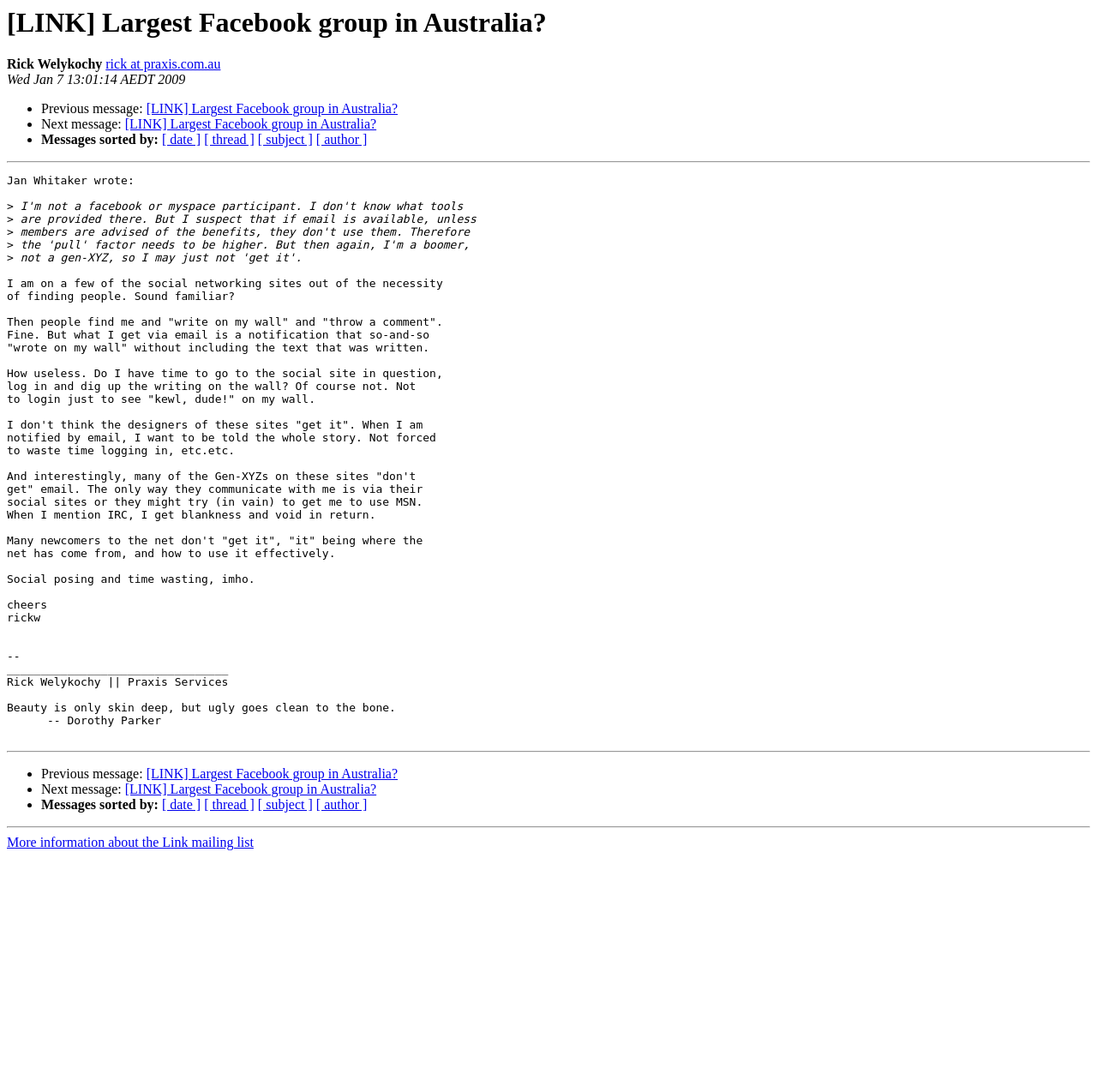Please locate the bounding box coordinates of the region I need to click to follow this instruction: "Log in".

None